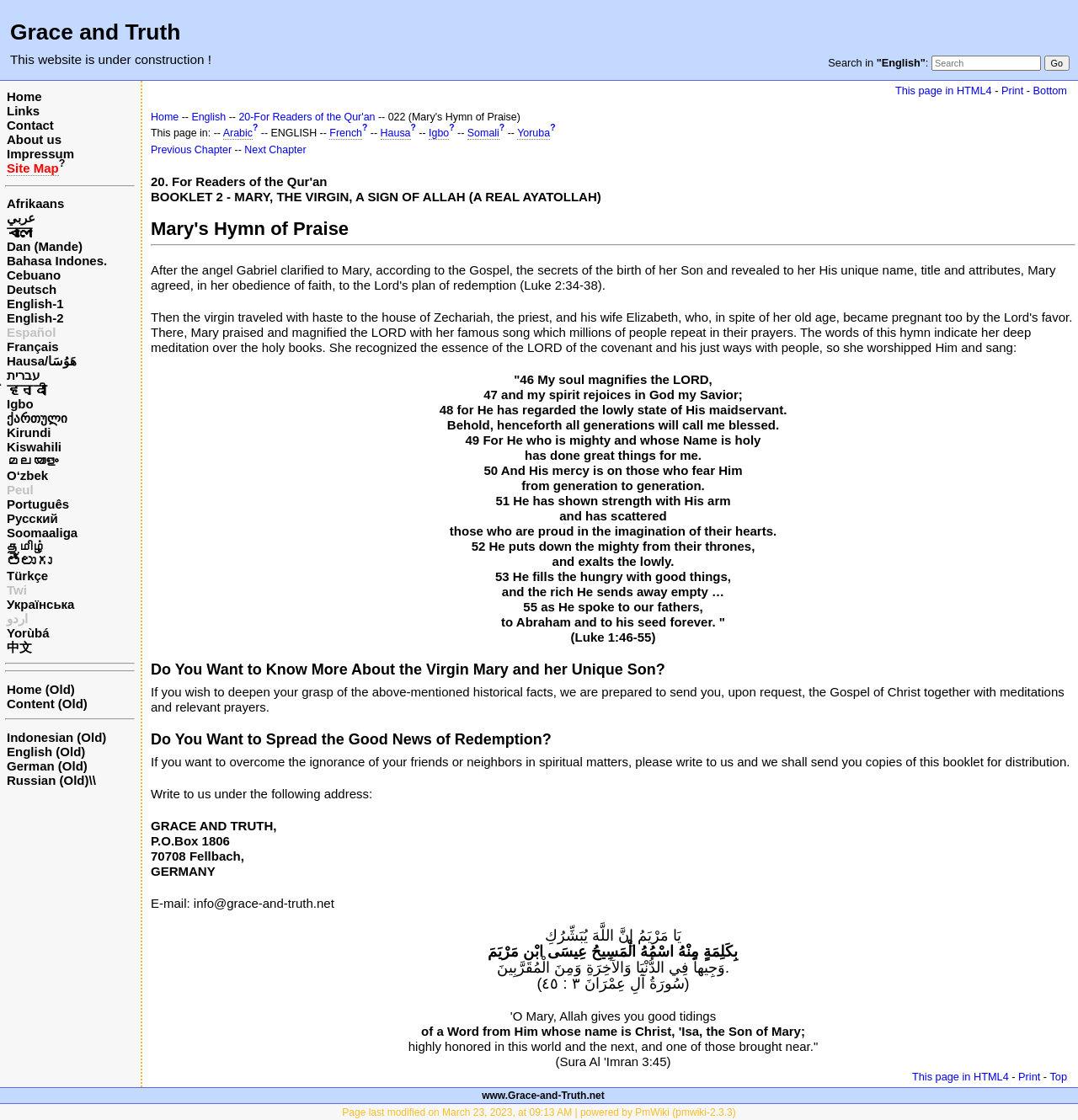Give the bounding box coordinates for this UI element: "This page in HTML4". The coordinates should be four float numbers between 0 and 1, arranged as [left, top, right, bottom].

[0.846, 0.956, 0.936, 0.967]